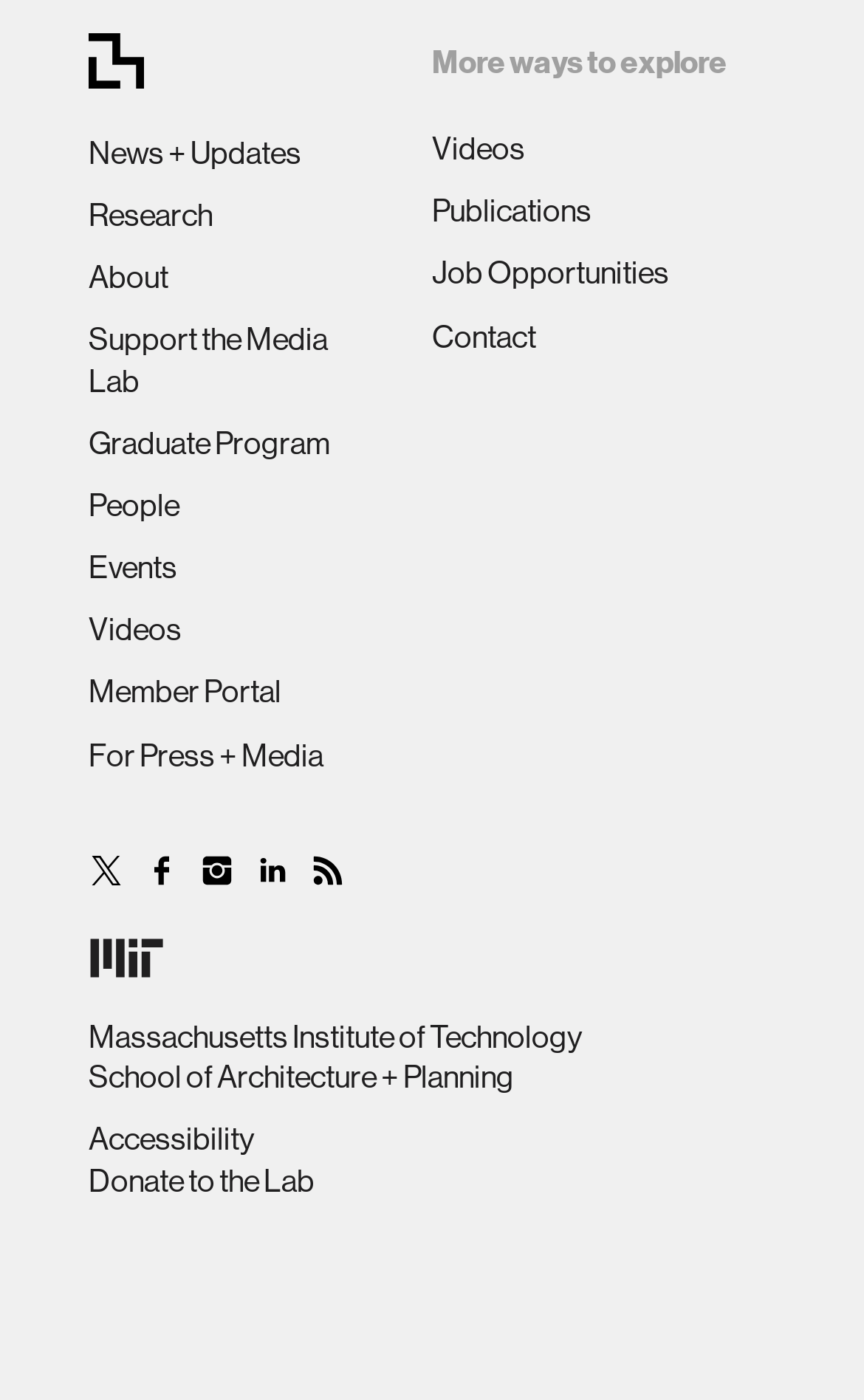Highlight the bounding box of the UI element that corresponds to this description: "Member Portal".

[0.103, 0.482, 0.326, 0.507]